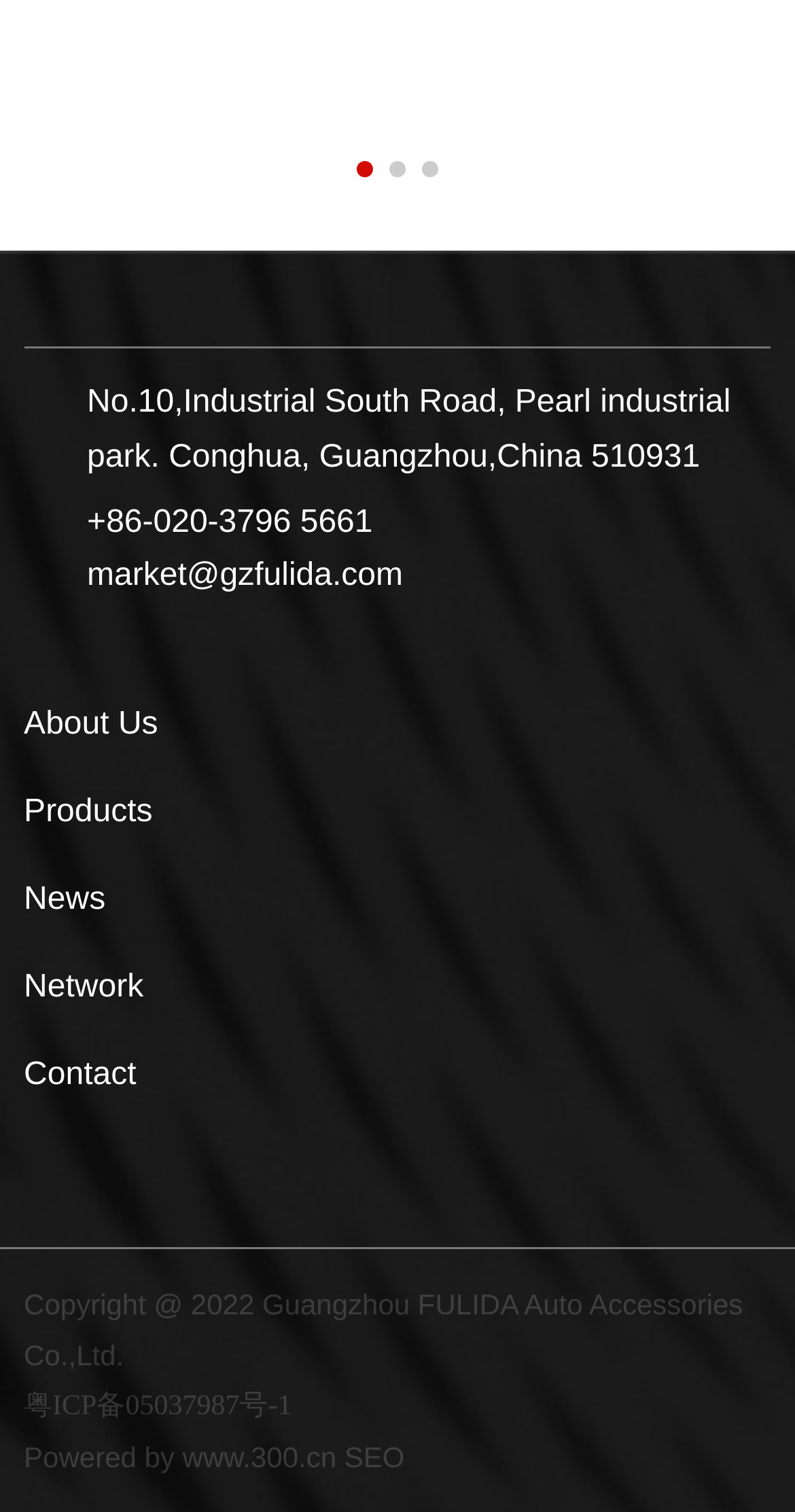Provide the bounding box coordinates of the HTML element this sentence describes: "SEO". The bounding box coordinates consist of four float numbers between 0 and 1, i.e., [left, top, right, bottom].

[0.433, 0.952, 0.509, 0.974]